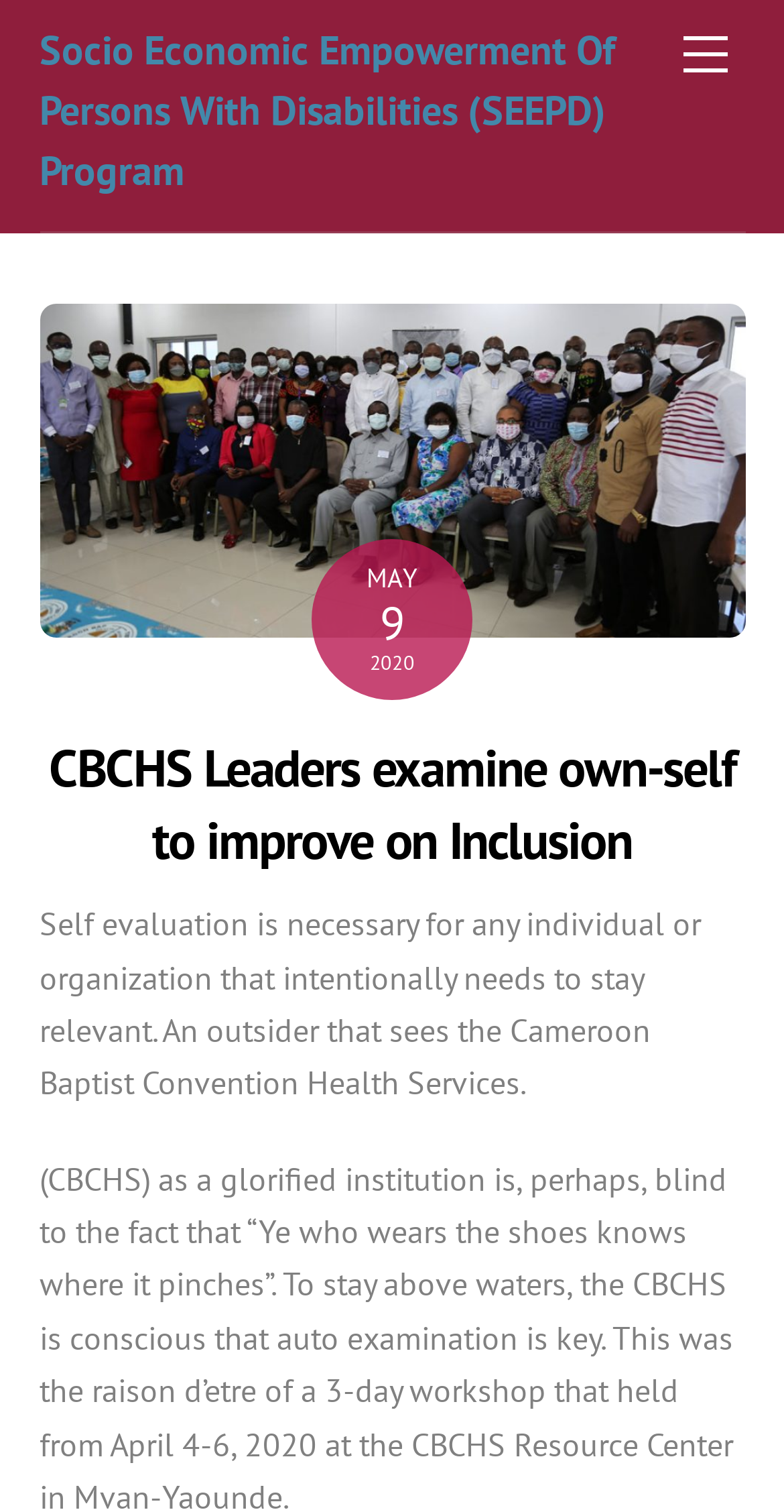Please respond to the question using a single word or phrase:
What is the date of the workshop?

May 9, 2020